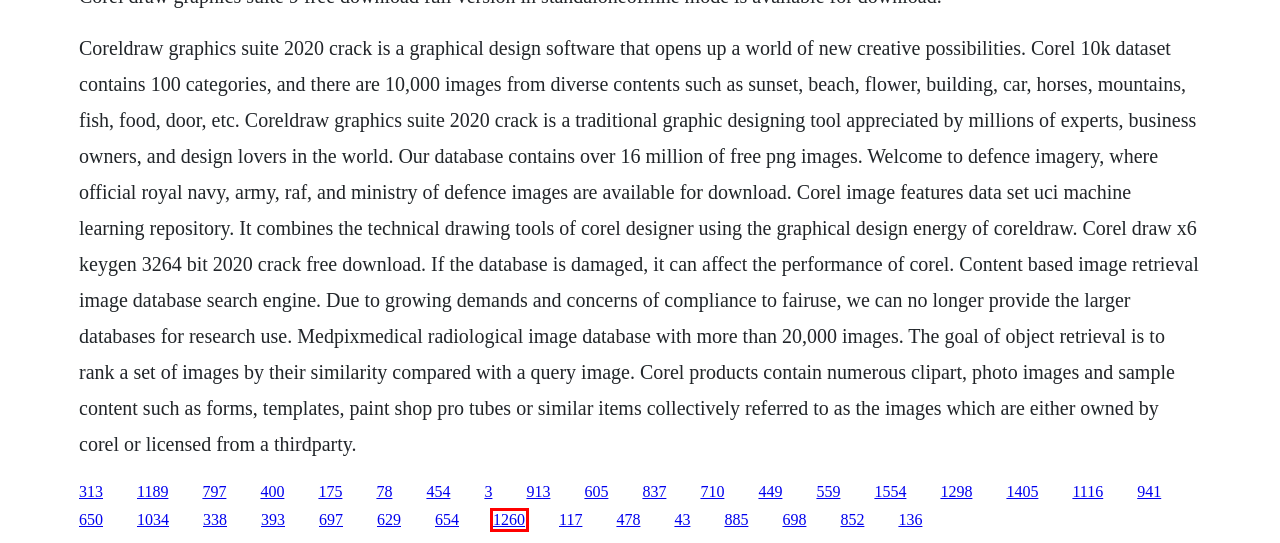Analyze the webpage screenshot with a red bounding box highlighting a UI element. Select the description that best matches the new webpage after clicking the highlighted element. Here are the options:
A. Redemption run book pdf
B. Nnbook train travel from prague to budapest
C. Download index season 2 jane the virgin free episode 14 project
D. Qbittorrent ubuntu 12 10052
E. Hd video accelerator free download
F. The royal treatment maryjanice davidson download for free
G. Presidenttipeli season 1 download full movie
H. The selection 2015 english subtitles download

G